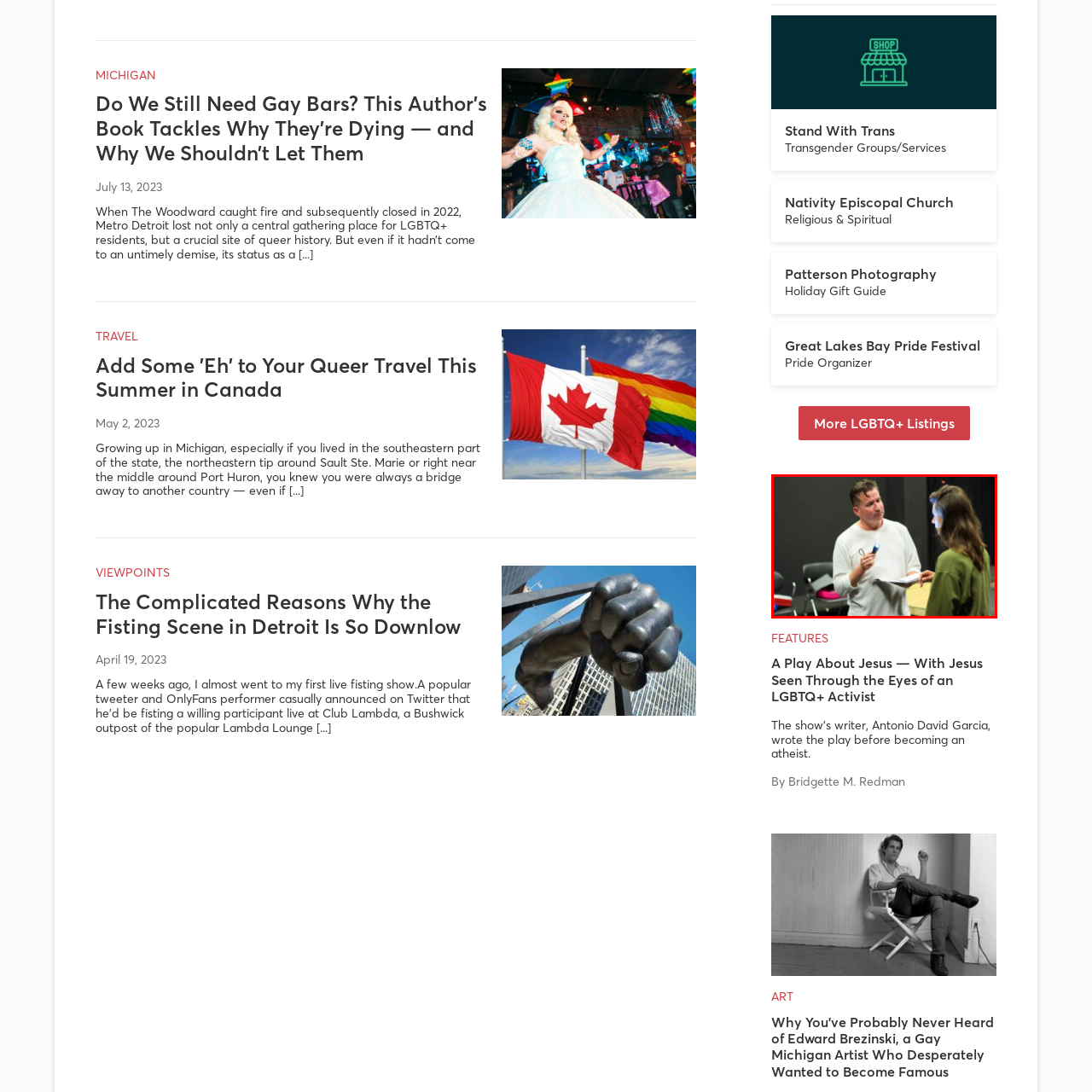Offer a detailed explanation of the elements found within the defined red outline.

In this engaging behind-the-scenes moment from a theatrical rehearsal, a director, dressed in a casual white shirt, intently communicates with a cast member. The director, holding a flashlight and a notepad, appears to be providing guidance or feedback, while the actor, in a green sweater, listens attentively. The setting is an intimate rehearsal space, indicated by the dark backdrop and sparse seating, emphasizing the focus on collaboration and the creative process. This image captures the essence of theater as a dynamic exchange between leadership and artistry, highlighting the dedication of both the director and actor as they work together to bring a production to life.